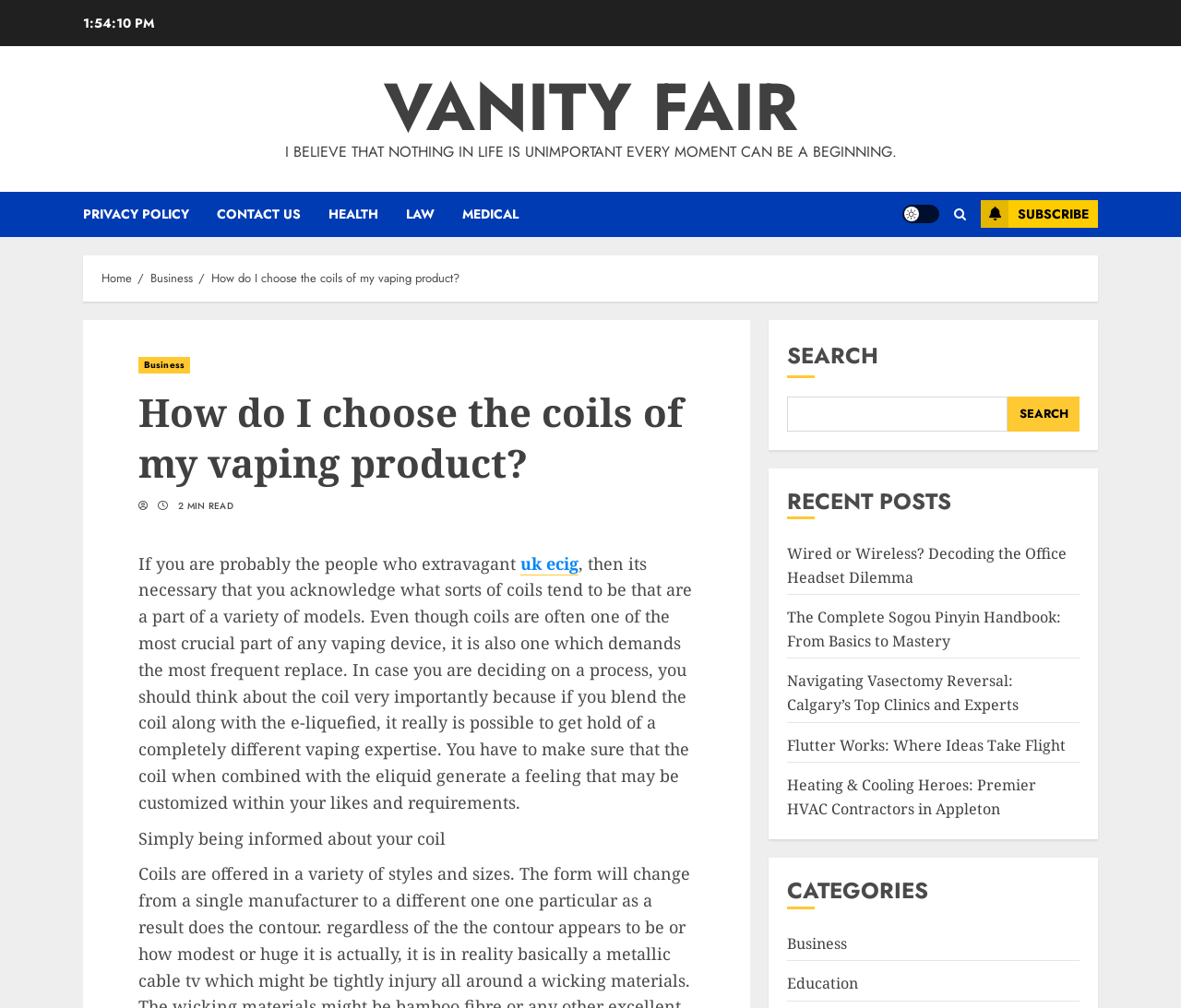Please extract and provide the main headline of the webpage.

How do I choose the coils of my vaping product?